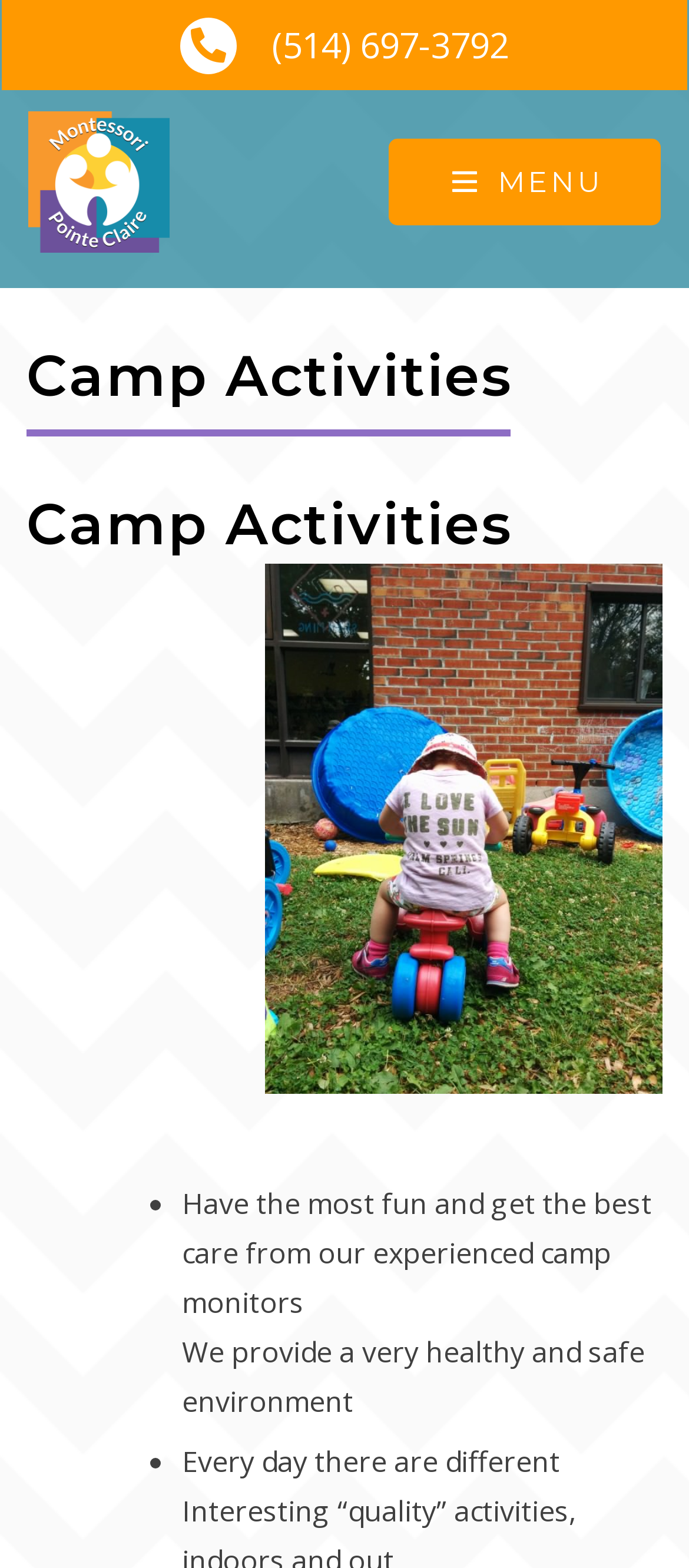Find the bounding box of the web element that fits this description: "Junior Prekindergarten (3 yrs.)".

[0.164, 0.57, 0.959, 0.601]